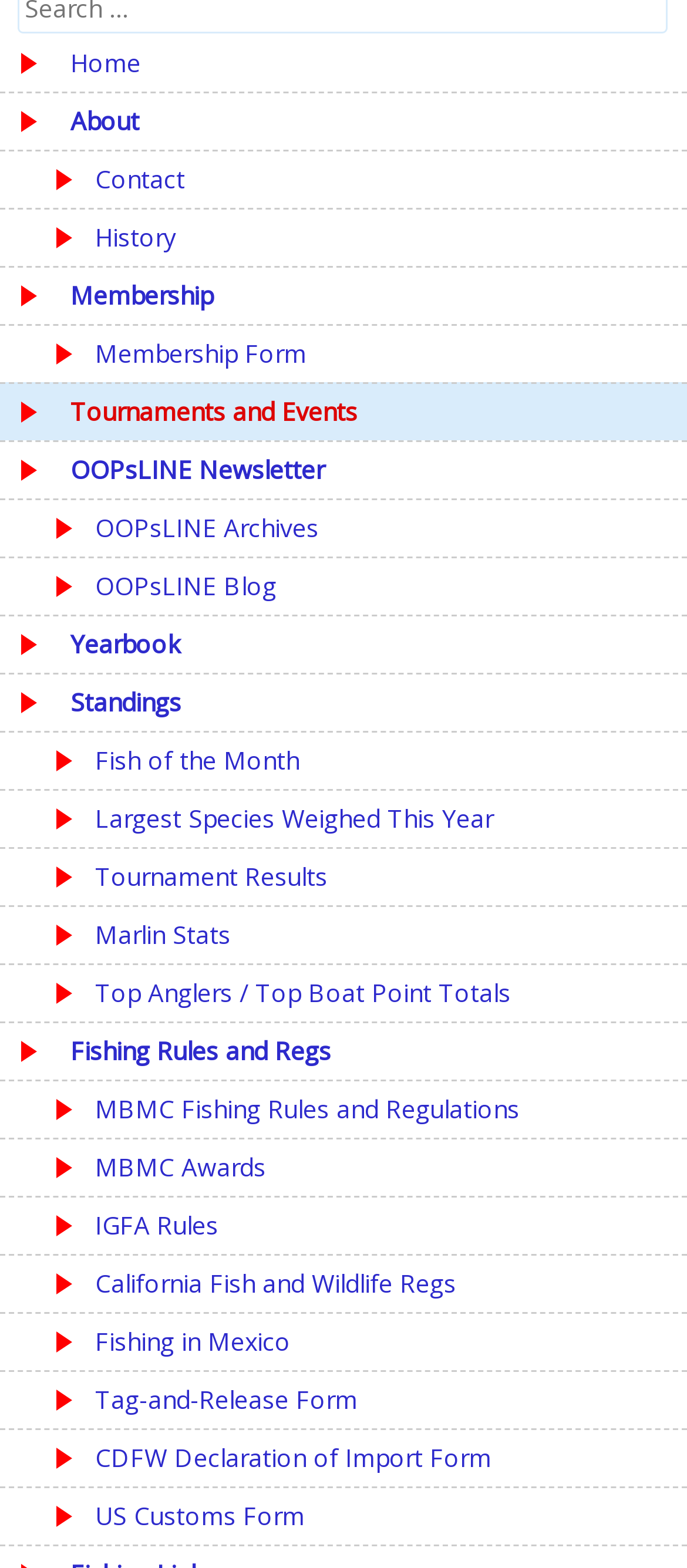What is the last link on the page?
From the image, respond using a single word or phrase.

US Customs Form